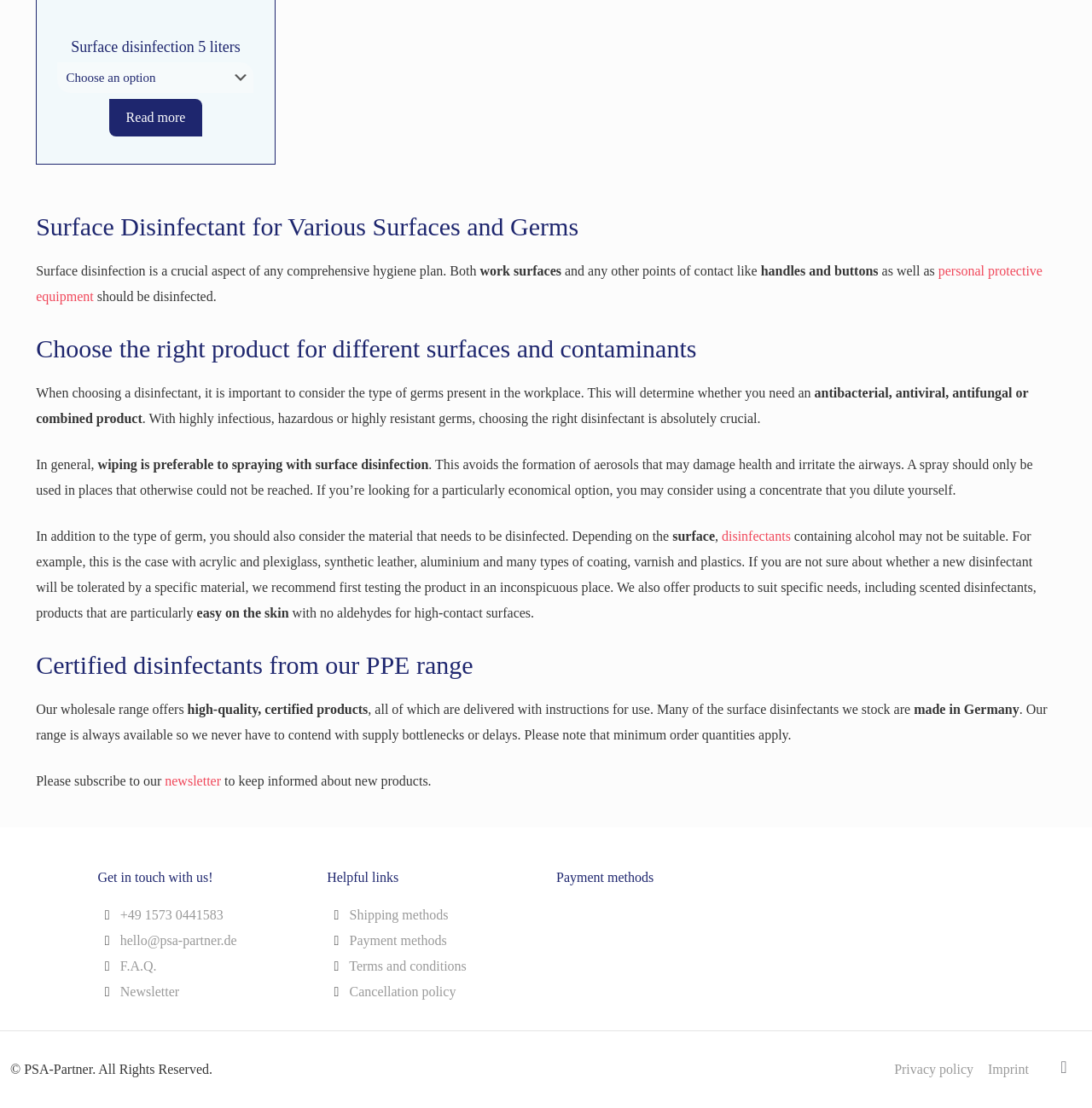Identify and provide the bounding box for the element described by: "Cancellation policy".

[0.32, 0.888, 0.418, 0.901]